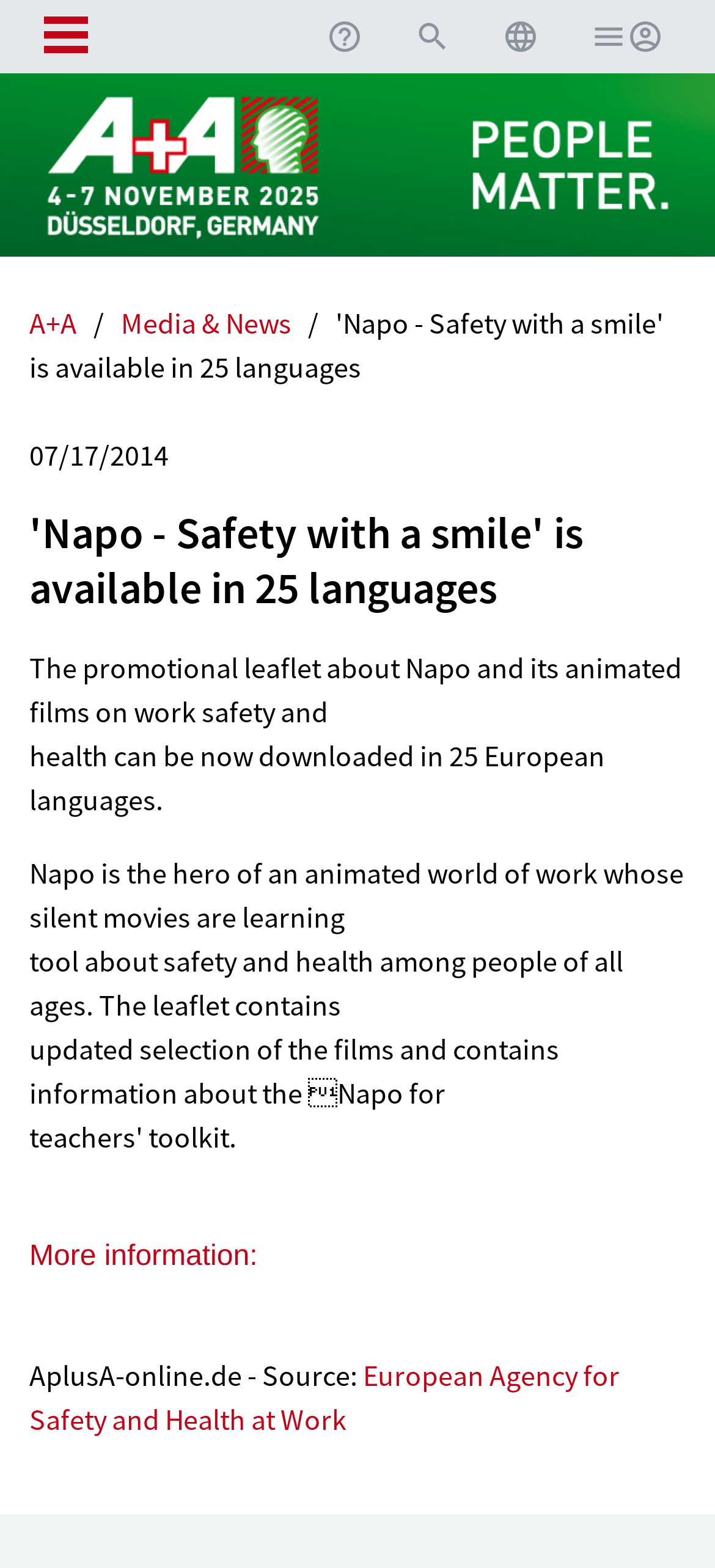What is the name of the hero in the animated world of work?
Provide a concise answer using a single word or phrase based on the image.

Napo